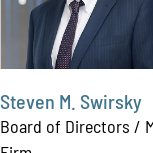What areas of law is Steven M. Swirsky an expert in?
Using the information from the image, provide a comprehensive answer to the question.

According to the caption, Steven M. Swirsky's visual representation highlights his contributions to the field of law, particularly within the realms of Labor and Employment, which suggests that he is an expert in these areas.